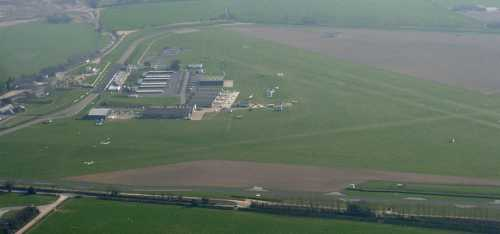What is the color of the sky in the image?
Using the visual information, answer the question in a single word or phrase.

Blue